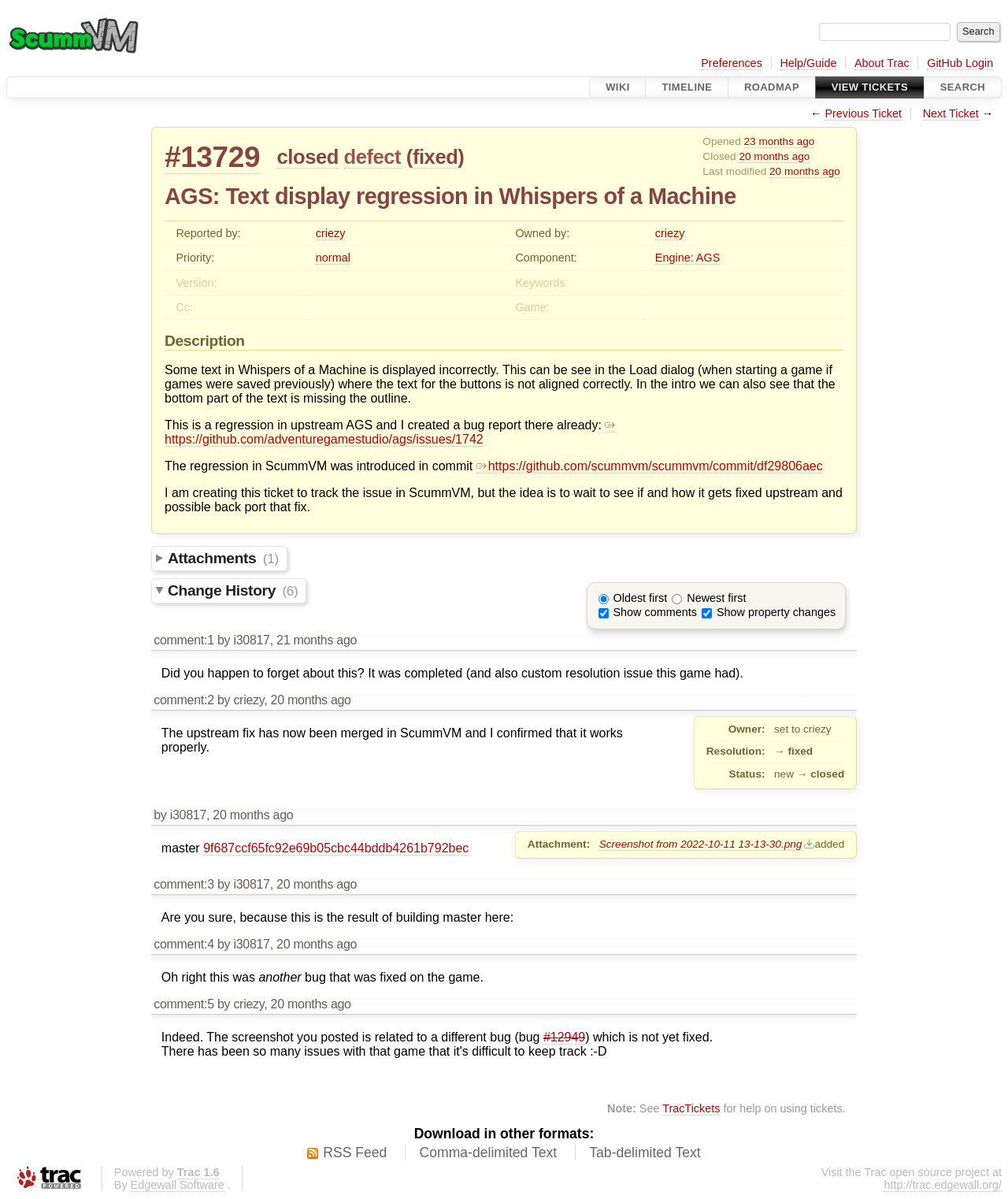What is the priority of the ticket?
Based on the screenshot, answer the question with a single word or phrase.

Normal